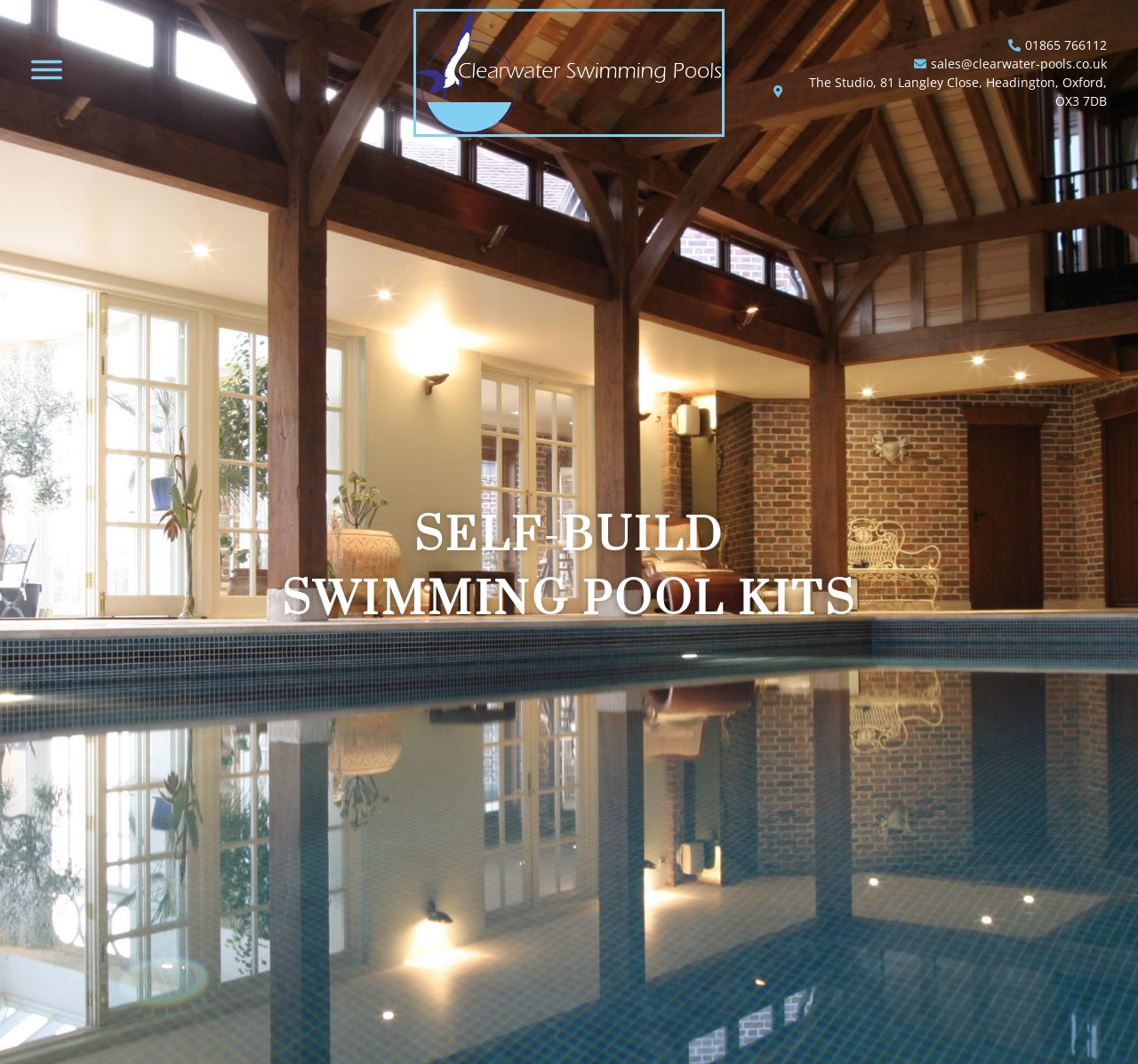Use a single word or phrase to respond to the question:
What is the address?

The Studio, 81 Langley Close, Headington, Oxford, OX3 7DB